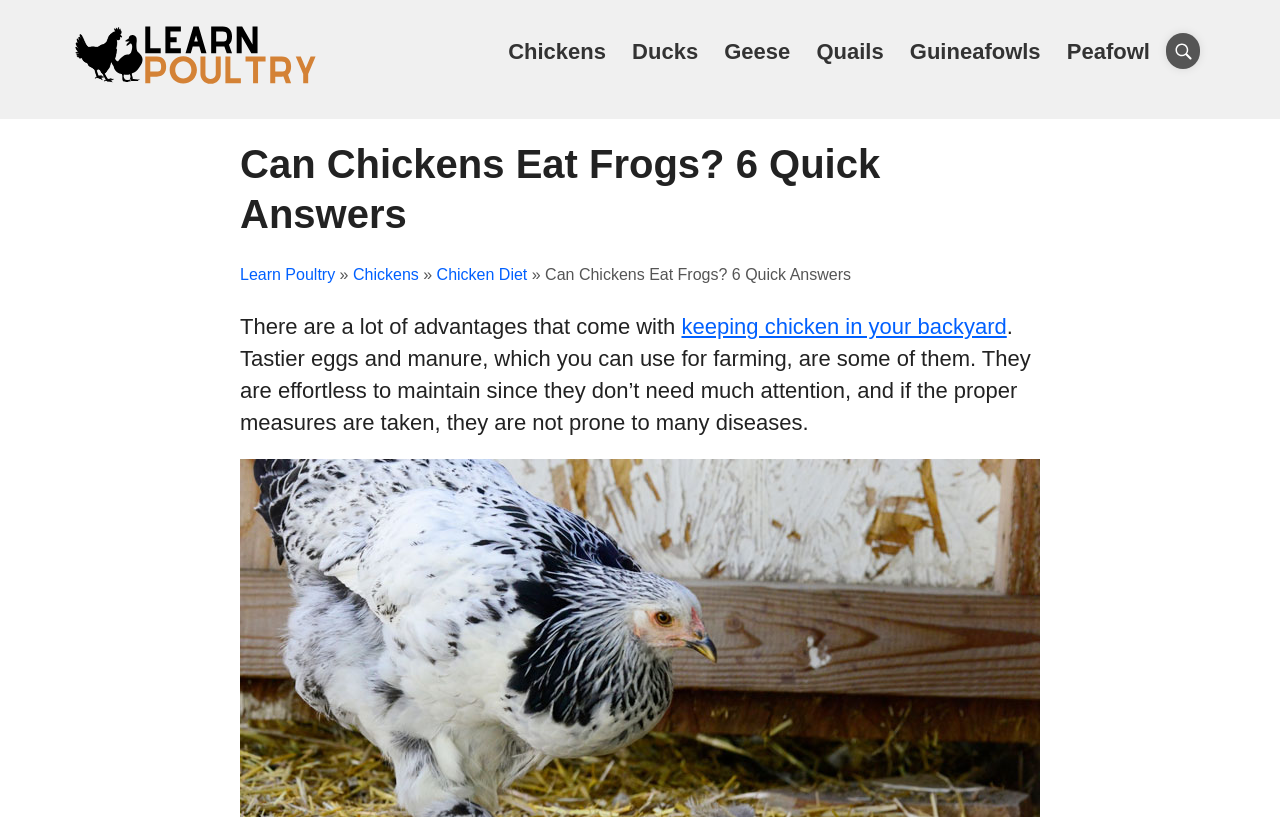Please give a succinct answer to the question in one word or phrase:
What type of birds are mentioned on the webpage?

Chickens, Ducks, Geese, Quails, Guineafowls, Peafowl